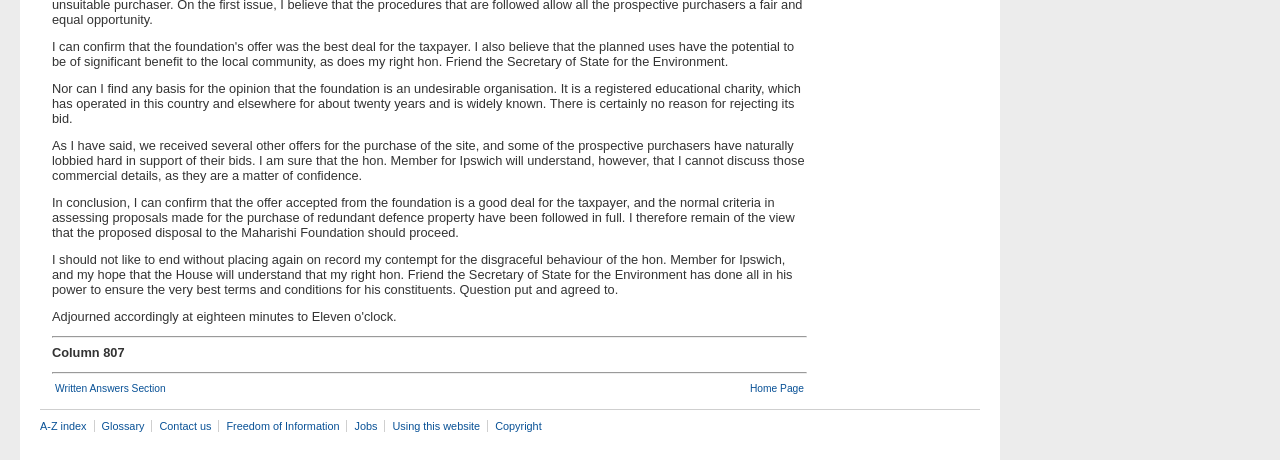Locate the bounding box coordinates of the element's region that should be clicked to carry out the following instruction: "access Glossary". The coordinates need to be four float numbers between 0 and 1, i.e., [left, top, right, bottom].

[0.074, 0.913, 0.118, 0.939]